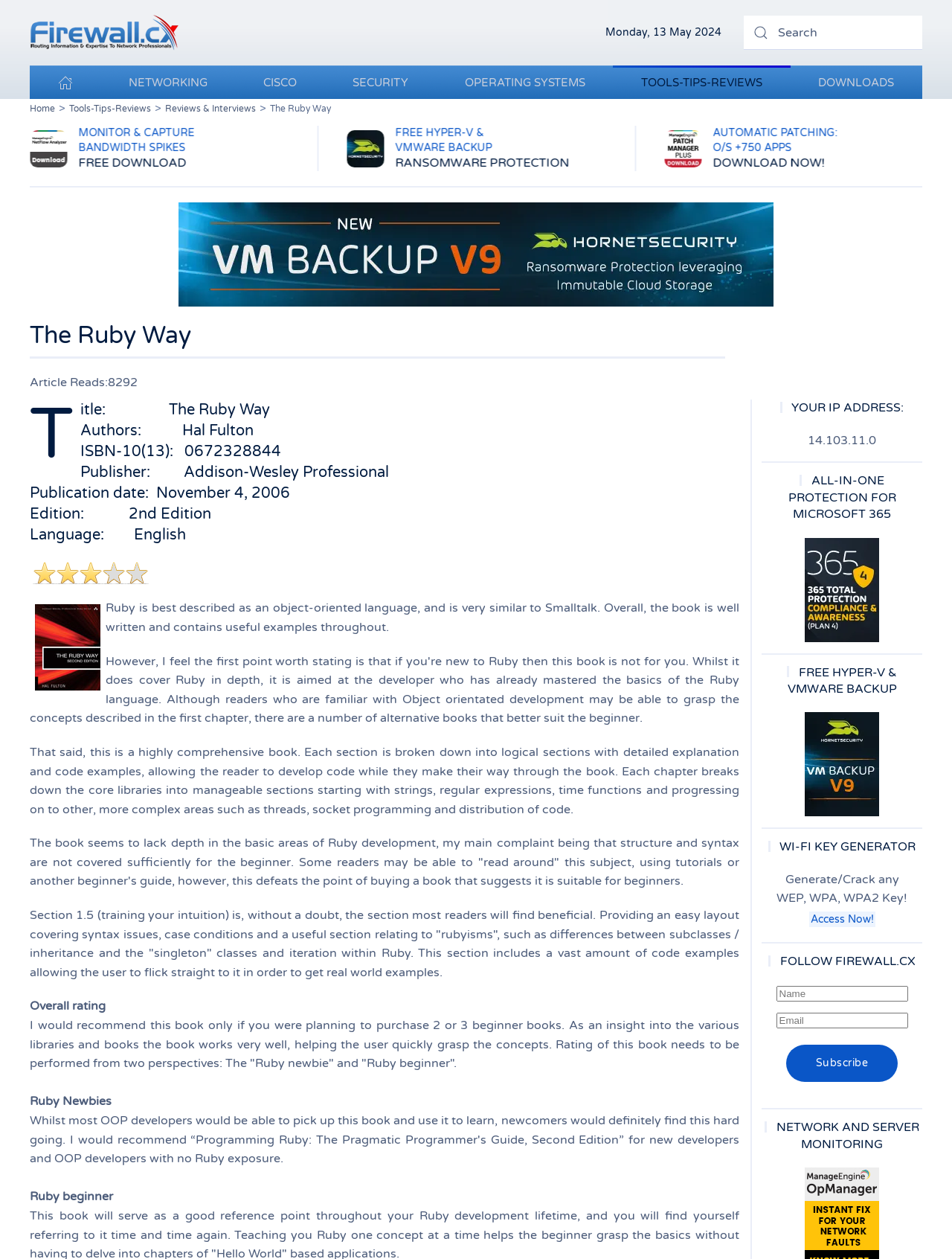Find the bounding box coordinates of the element's region that should be clicked in order to follow the given instruction: "Subscribe to the newsletter". The coordinates should consist of four float numbers between 0 and 1, i.e., [left, top, right, bottom].

[0.826, 0.83, 0.943, 0.86]